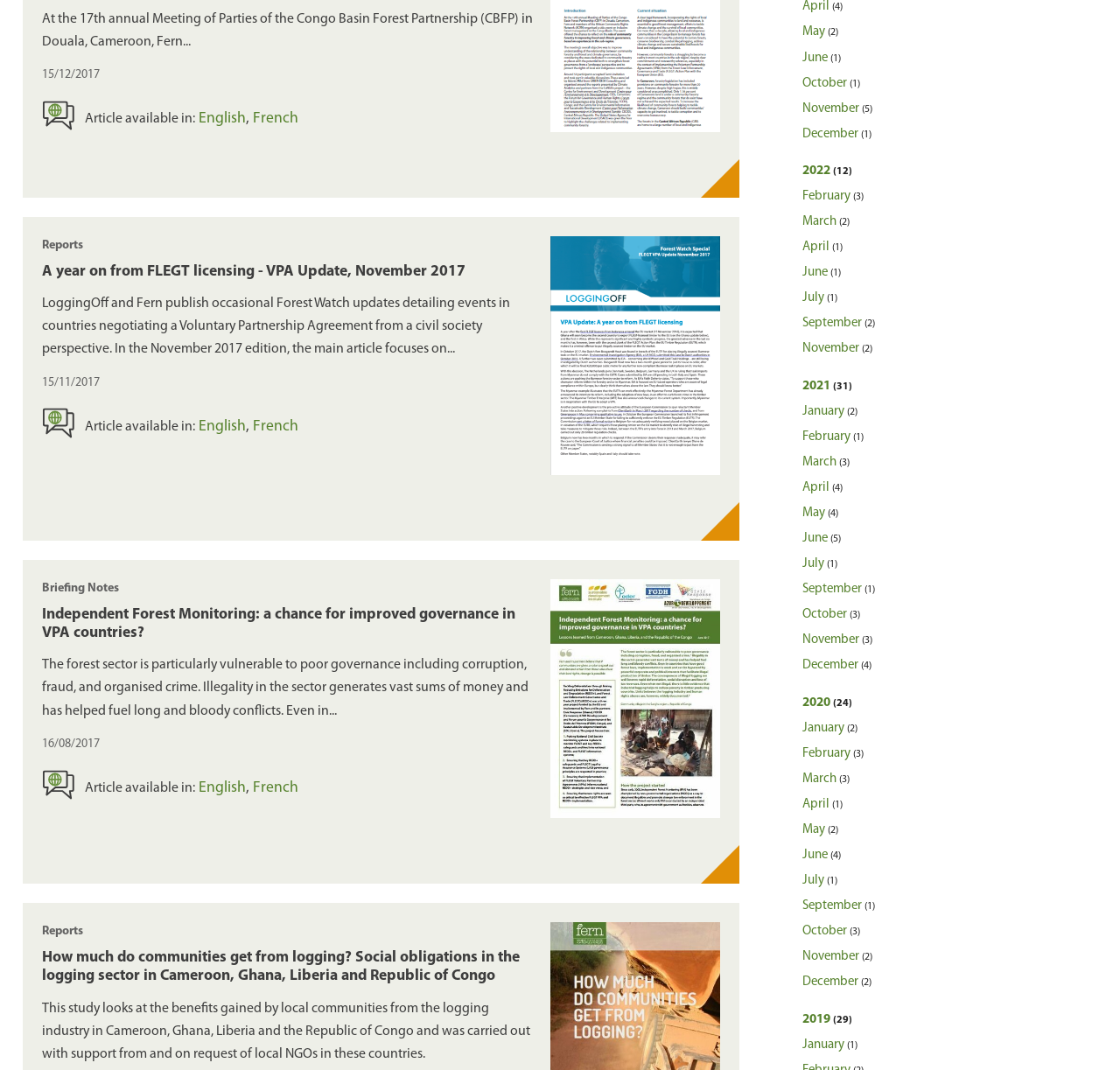Identify the bounding box coordinates for the element you need to click to achieve the following task: "Go to top of the page". Provide the bounding box coordinates as four float numbers between 0 and 1, in the form [left, top, right, bottom].

None